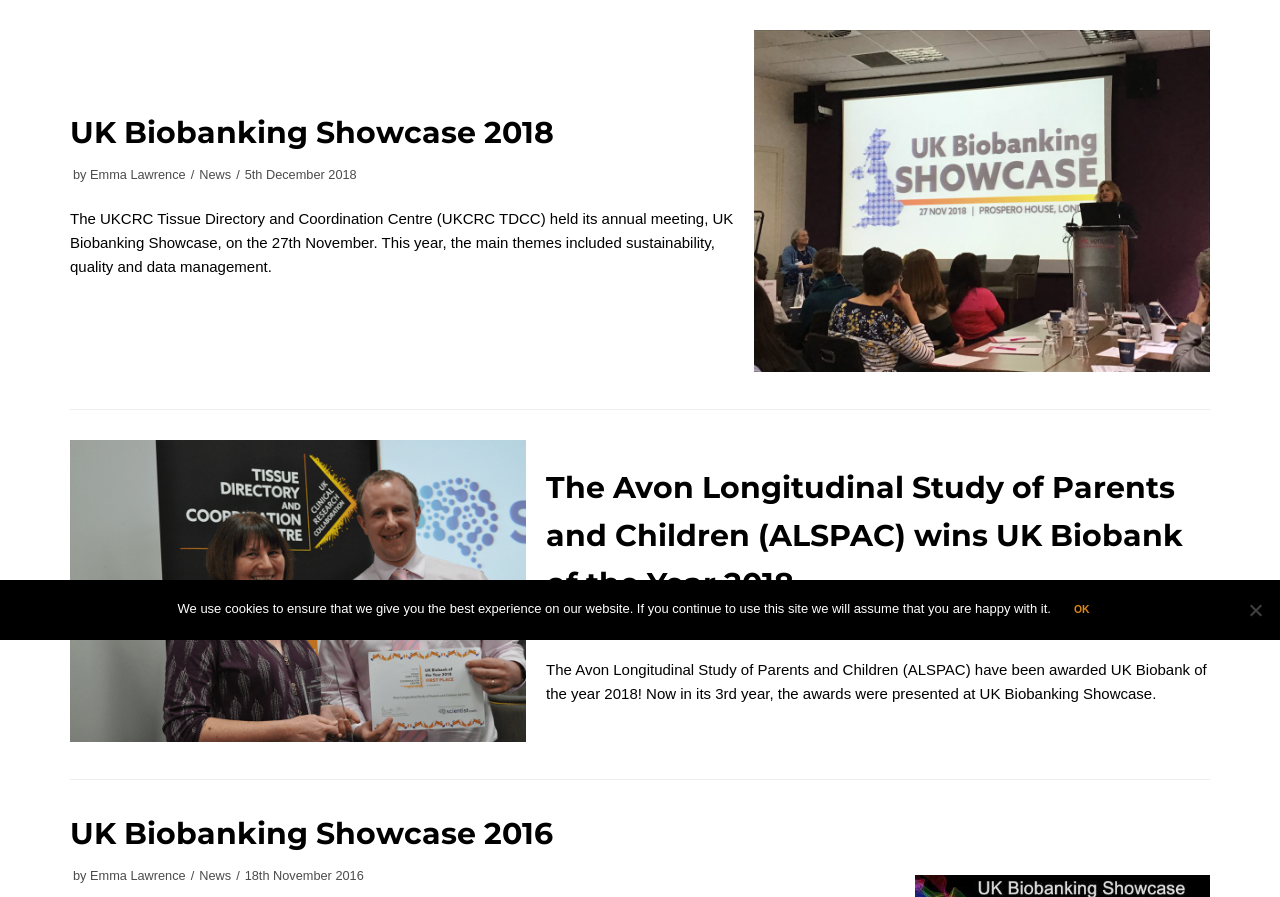Identify the bounding box of the UI element that matches this description: "Emma Lawrence".

[0.07, 0.186, 0.145, 0.203]